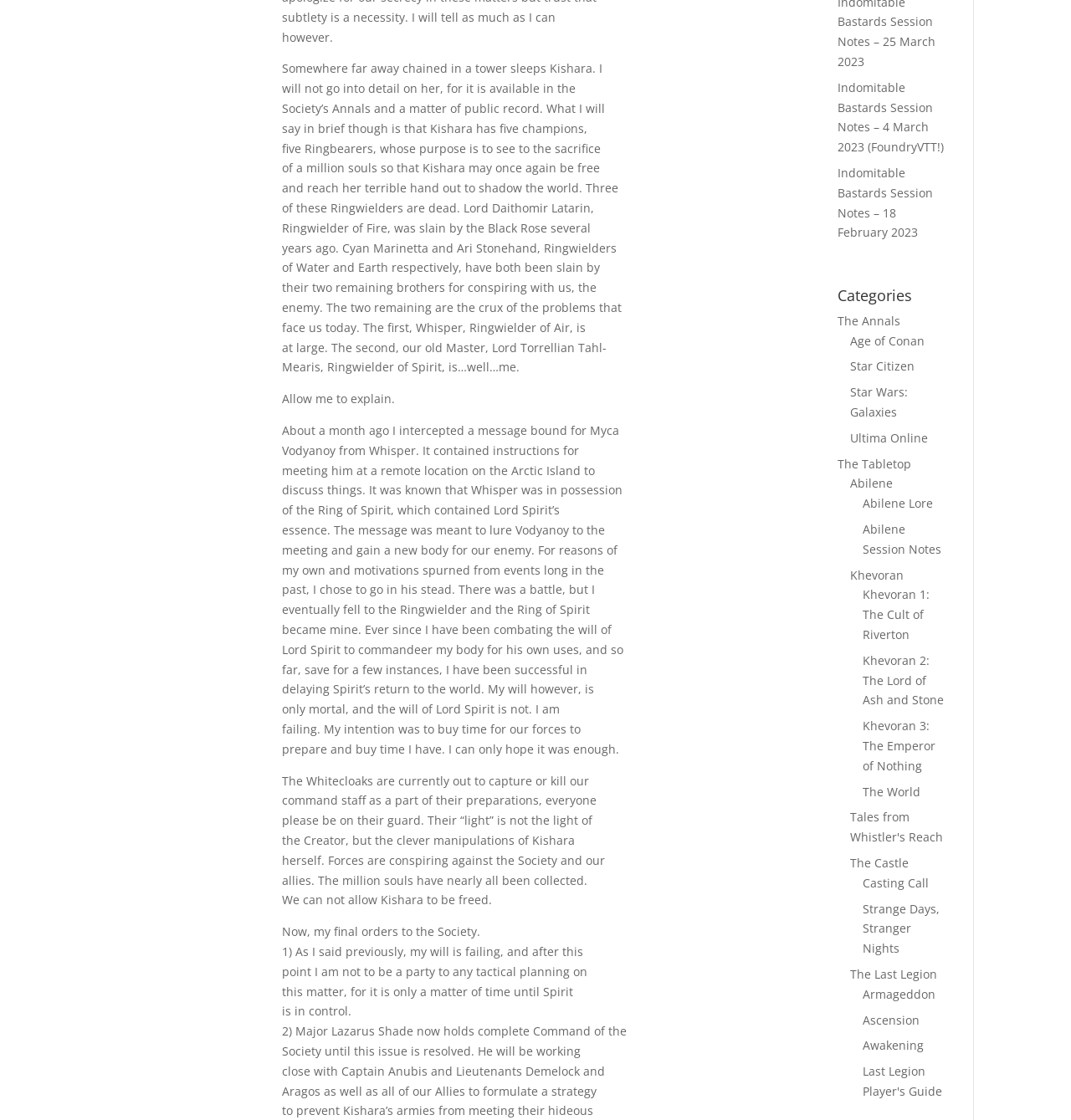Using a single word or phrase, answer the following question: 
What is the name of the Society's Annals?

The Annals